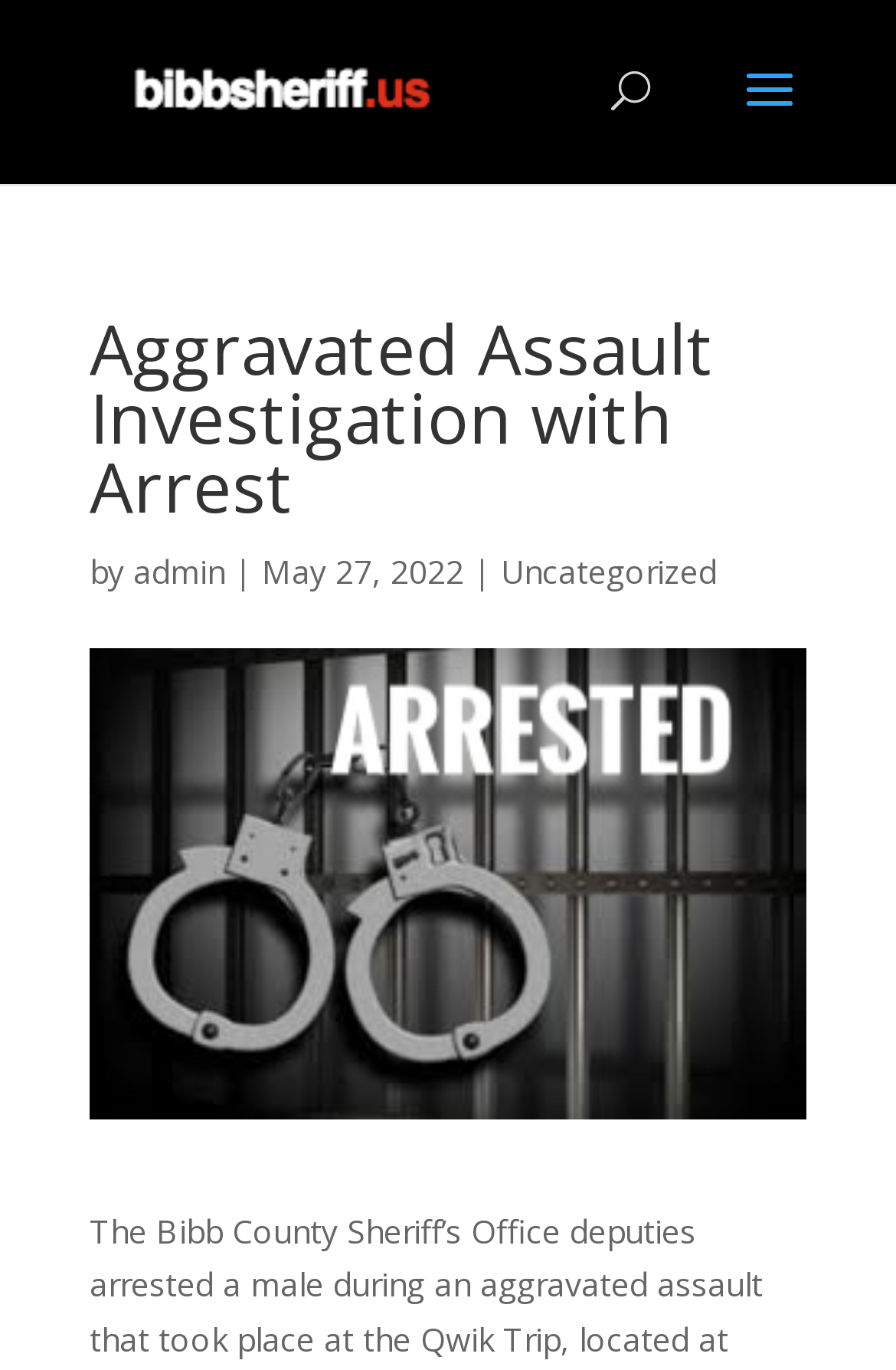Respond with a single word or phrase for the following question: 
Who is the author of the investigation?

admin